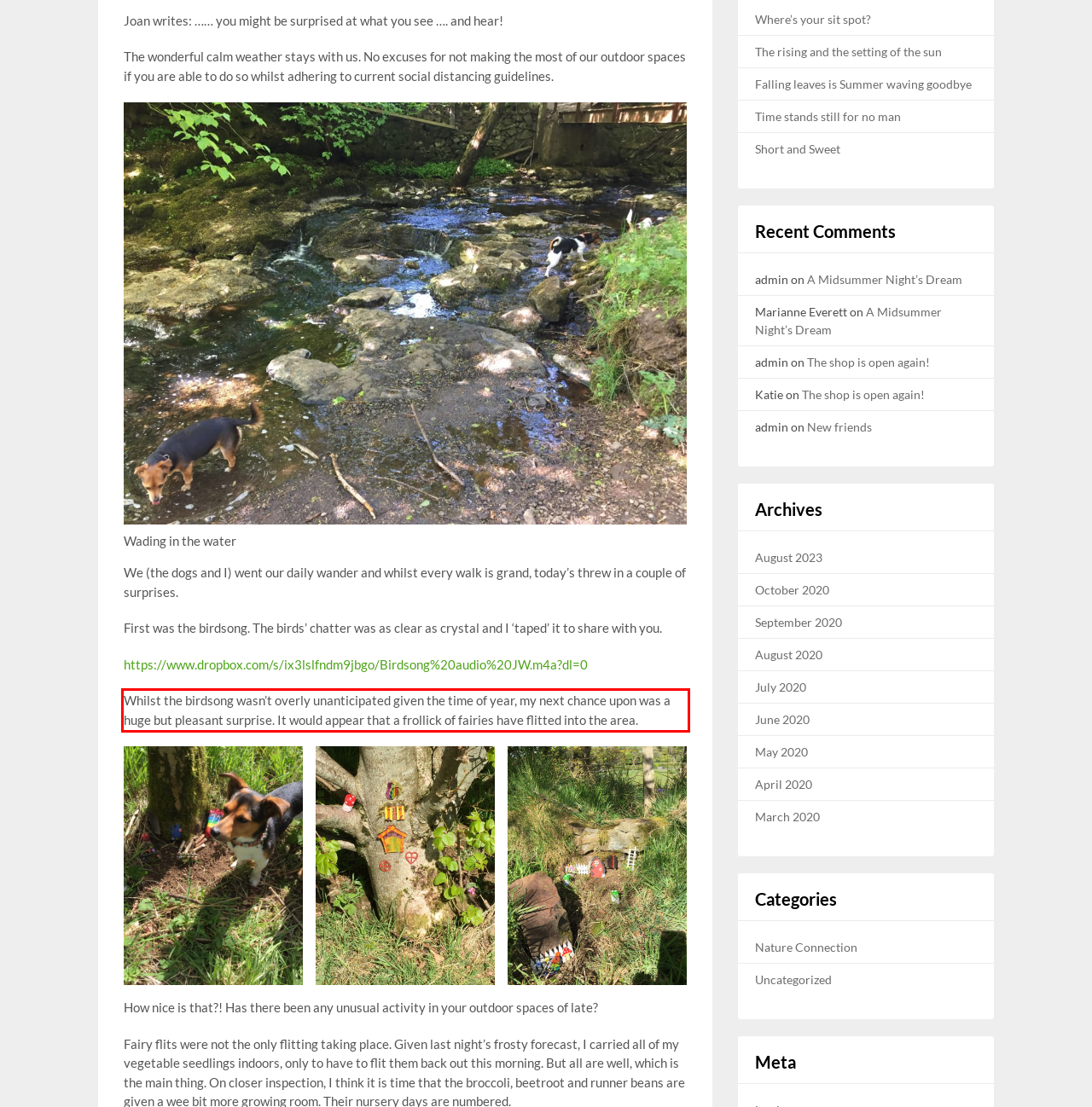Examine the webpage screenshot and use OCR to obtain the text inside the red bounding box.

Whilst the birdsong wasn’t overly unanticipated given the time of year, my next chance upon was a huge but pleasant surprise. It would appear that a frollick of fairies have flitted into the area.